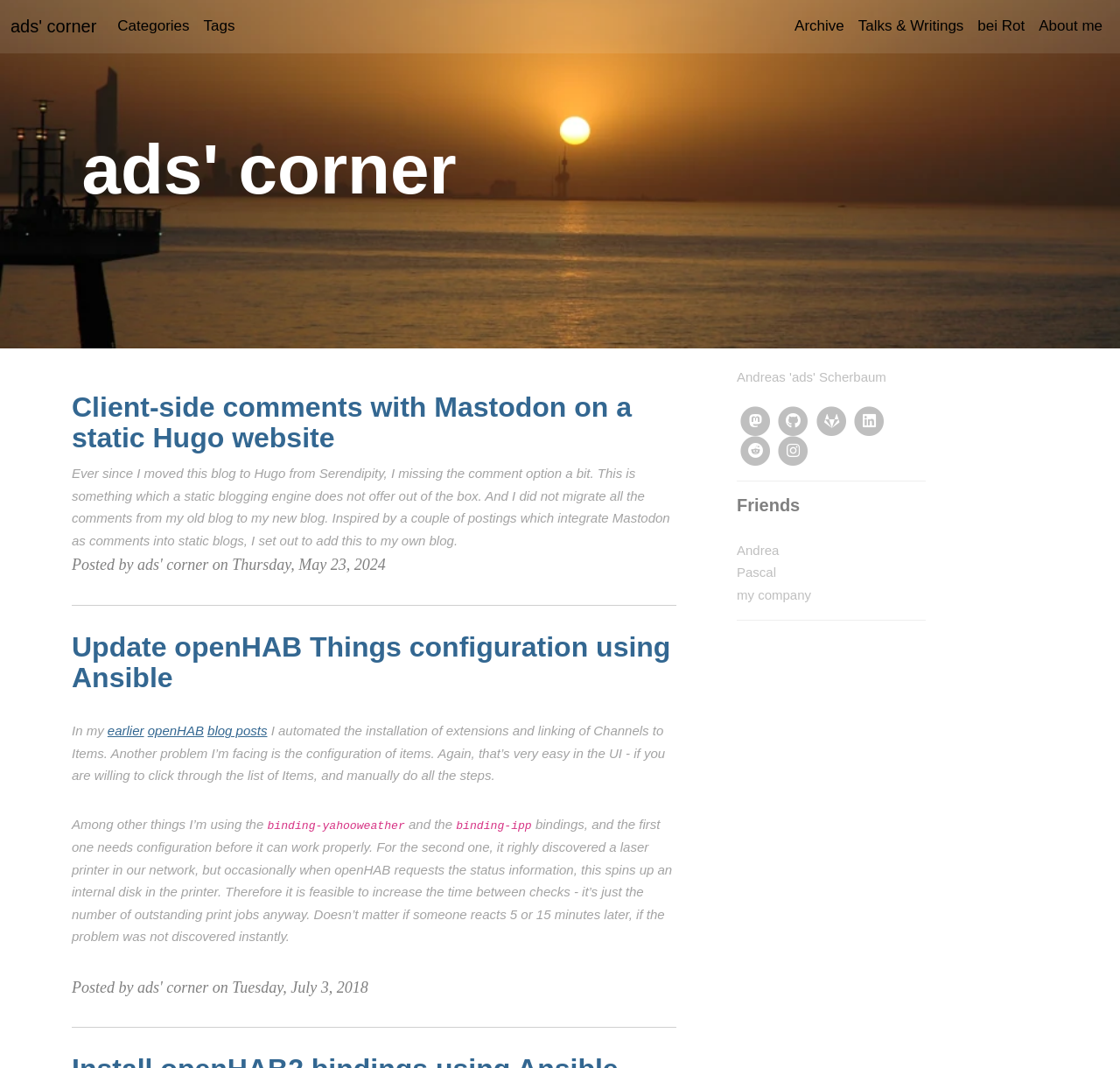Please indicate the bounding box coordinates for the clickable area to complete the following task: "read about Client-side comments with Mastodon on a static Hugo website". The coordinates should be specified as four float numbers between 0 and 1, i.e., [left, top, right, bottom].

[0.064, 0.366, 0.564, 0.425]